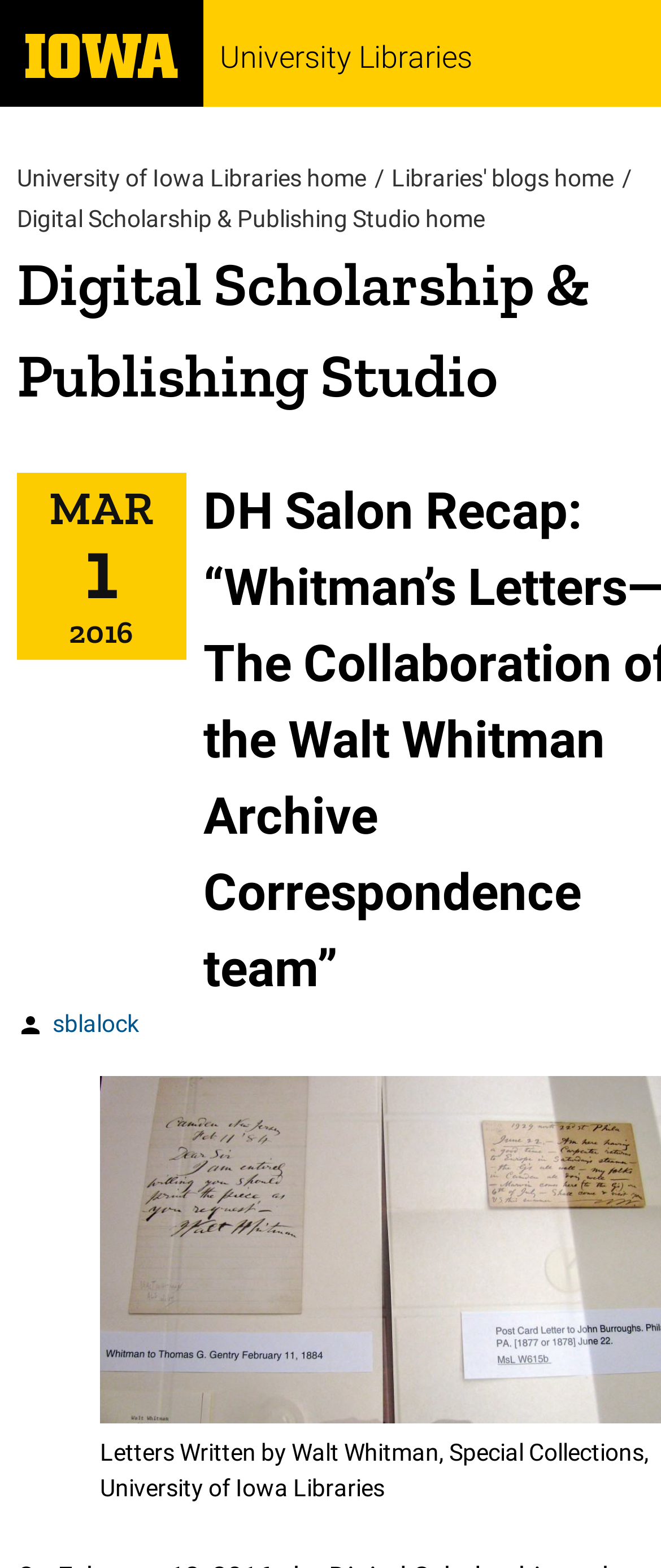Find the bounding box of the UI element described as: "Digital Scholarship & Publishing Studio". The bounding box coordinates should be given as four float values between 0 and 1, i.e., [left, top, right, bottom].

[0.026, 0.158, 0.892, 0.263]